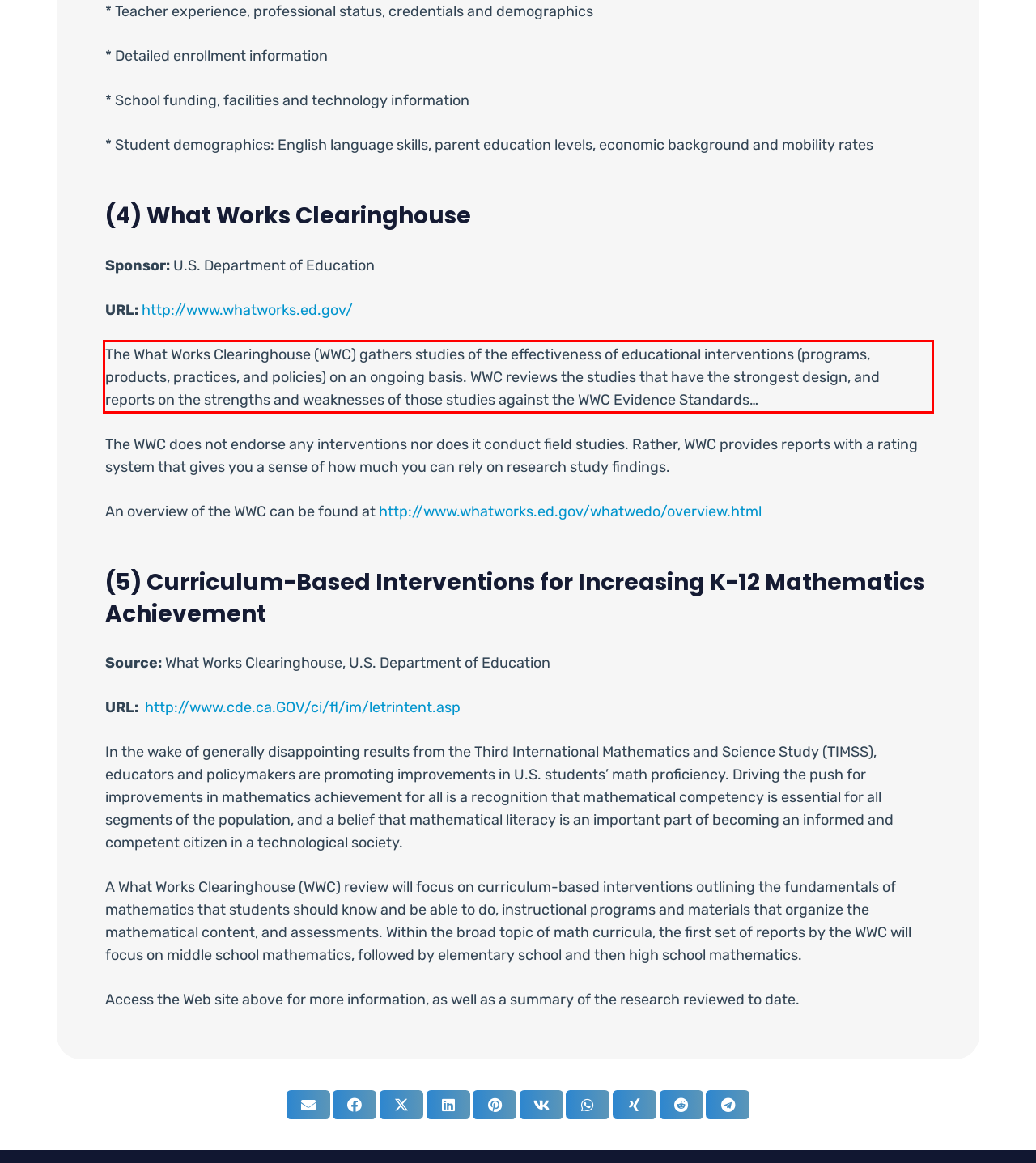Given a screenshot of a webpage containing a red bounding box, perform OCR on the text within this red bounding box and provide the text content.

The What Works Clearinghouse (WWC) gathers studies of the effectiveness of educational interventions (programs, products, practices, and policies) on an ongoing basis. WWC reviews the studies that have the strongest design, and reports on the strengths and weaknesses of those studies against the WWC Evidence Standards…